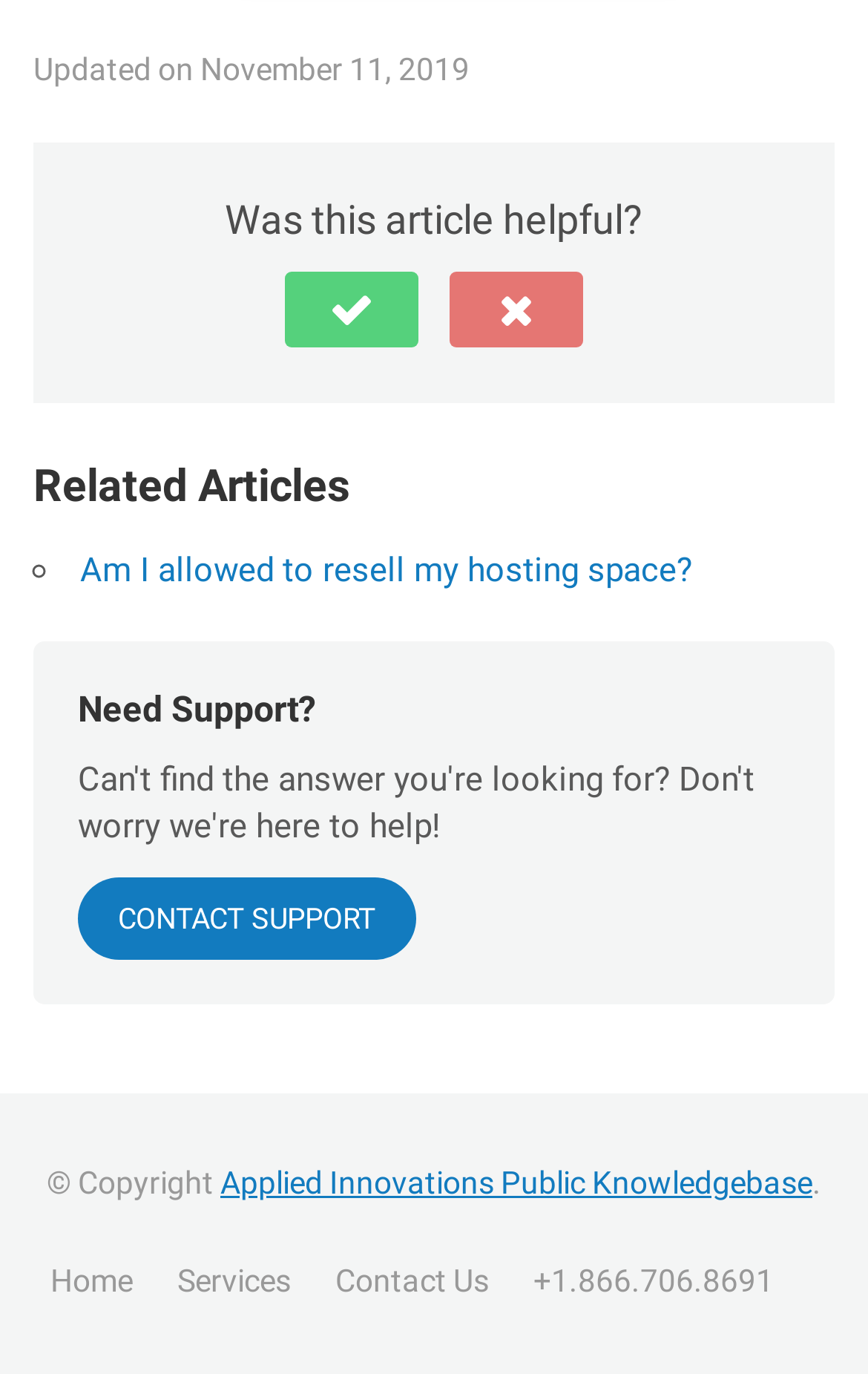Locate the bounding box of the UI element based on this description: "No". Provide four float numbers between 0 and 1 as [left, top, right, bottom].

[0.518, 0.197, 0.672, 0.252]